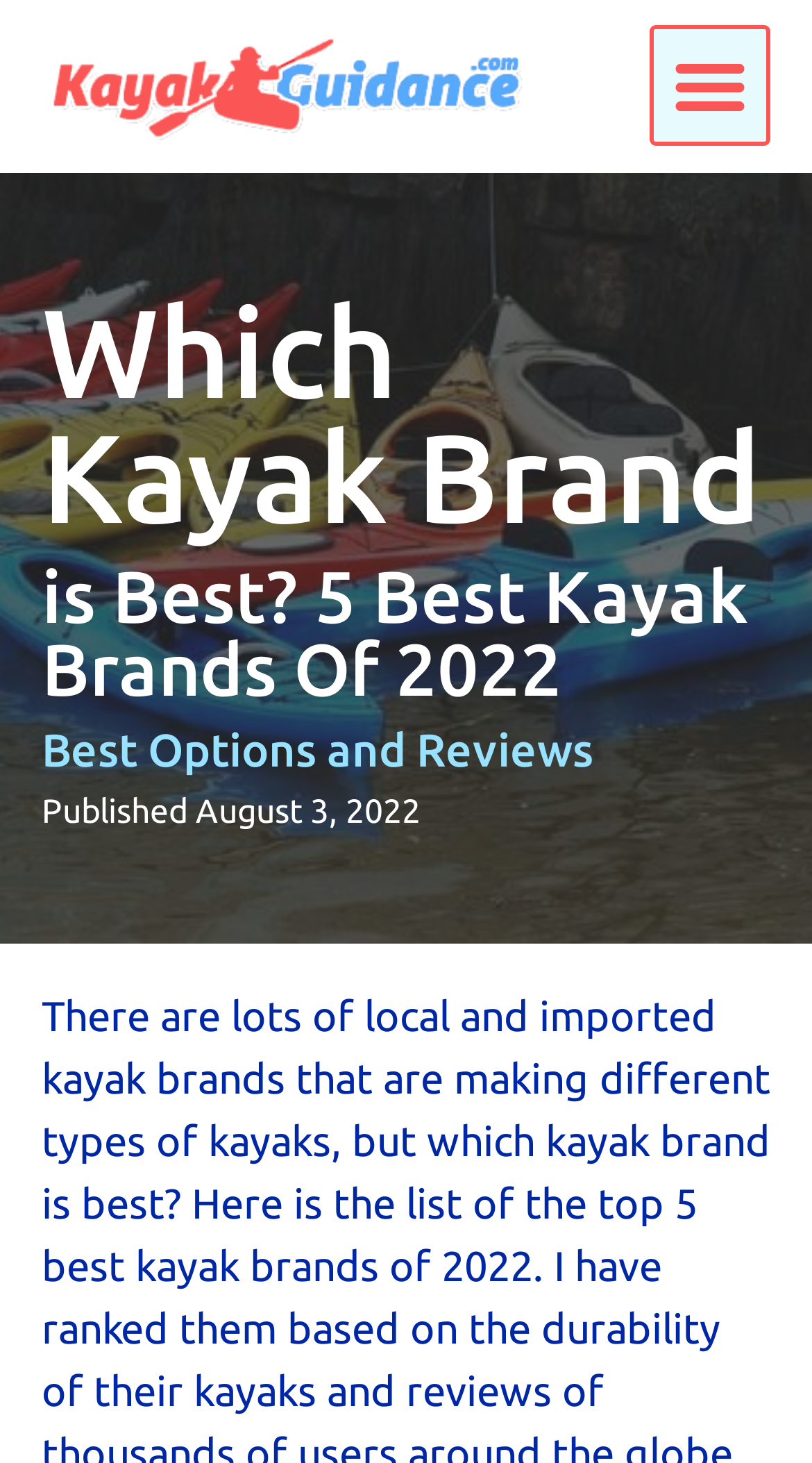When was this article published? Look at the image and give a one-word or short phrase answer.

August 3, 2022